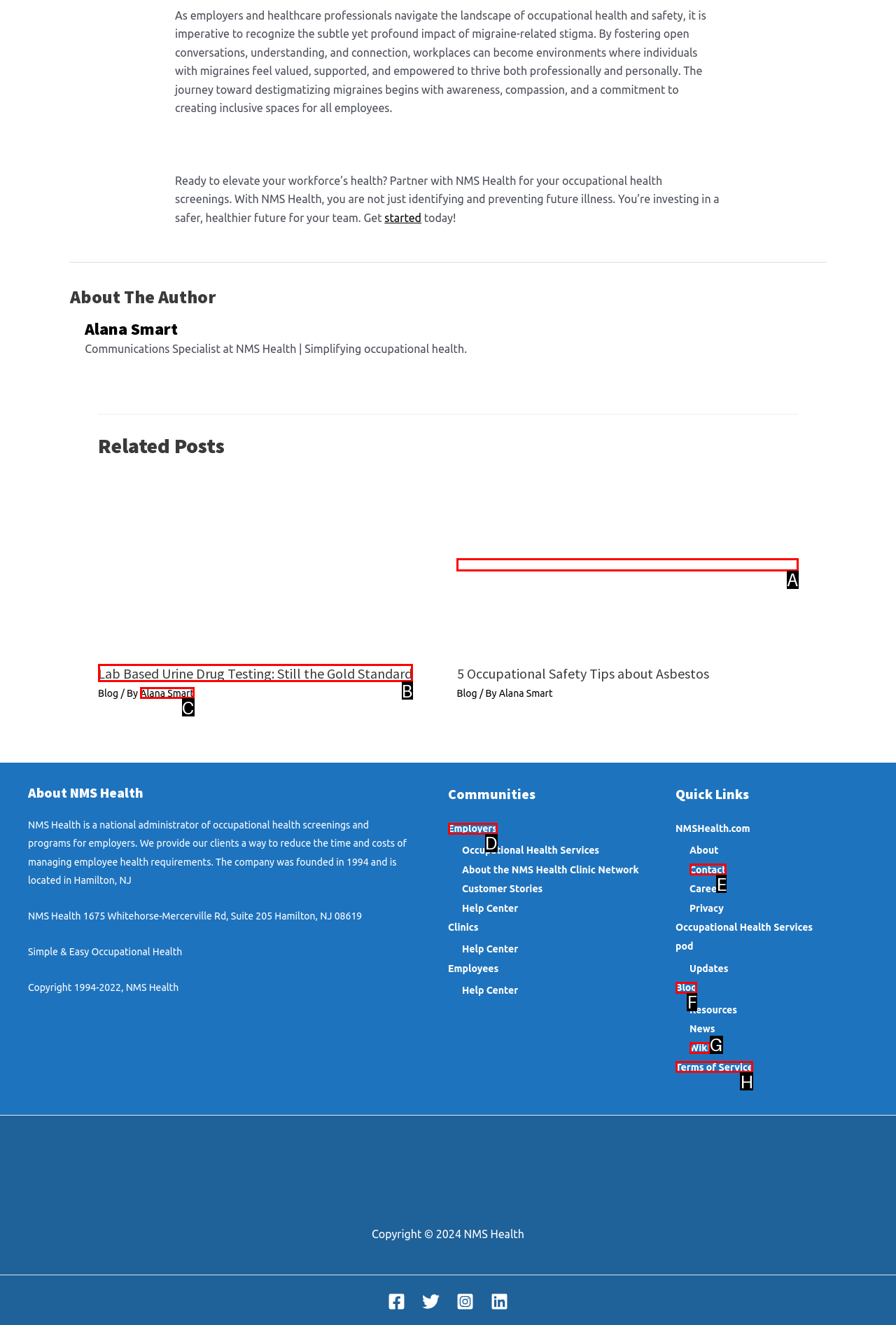Based on the description Terms of Service, identify the most suitable HTML element from the options. Provide your answer as the corresponding letter.

H